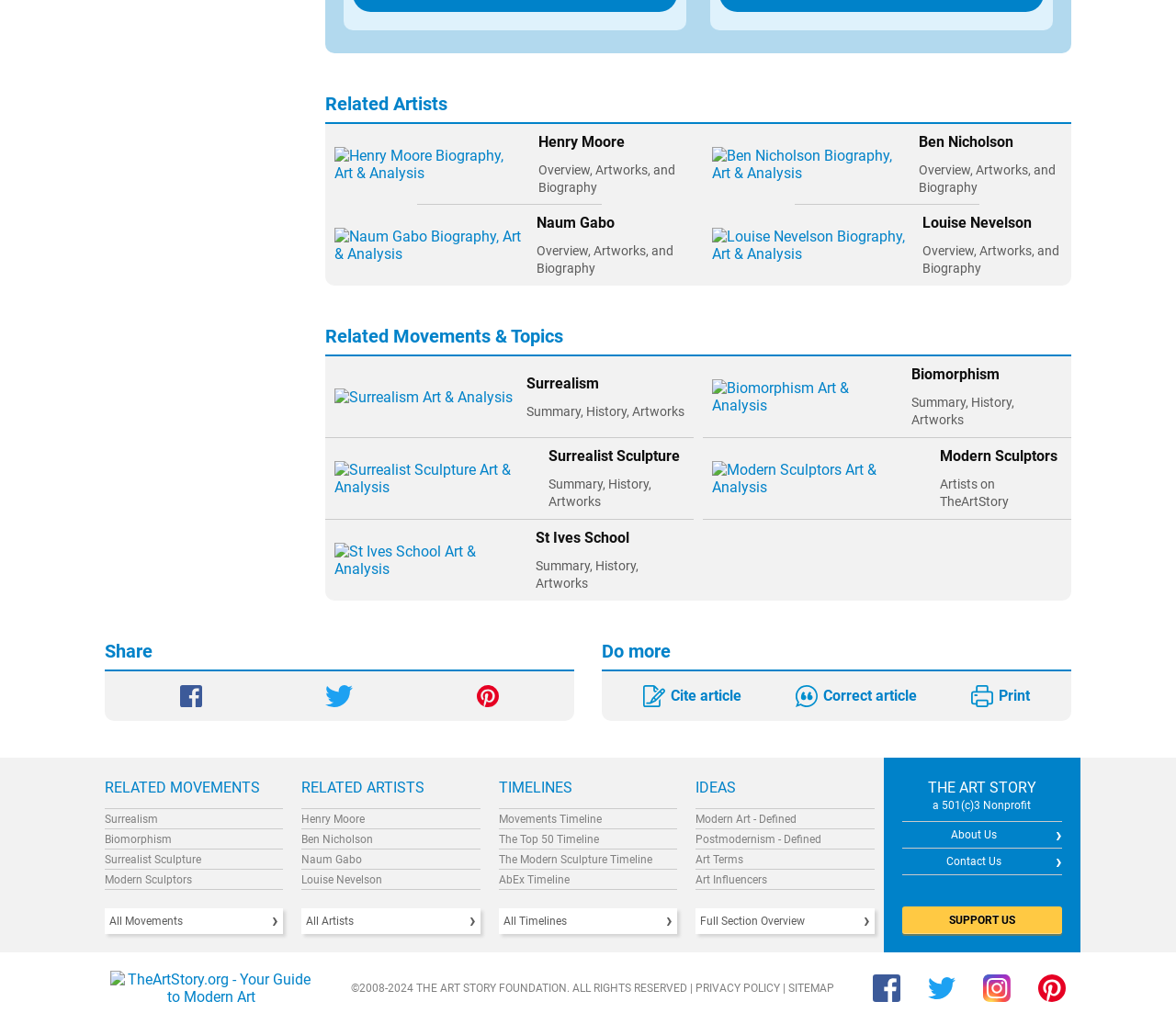Please find the bounding box coordinates of the element that you should click to achieve the following instruction: "Click on the 'About Us' link". The coordinates should be presented as four float numbers between 0 and 1: [left, top, right, bottom].

[0.809, 0.809, 0.848, 0.822]